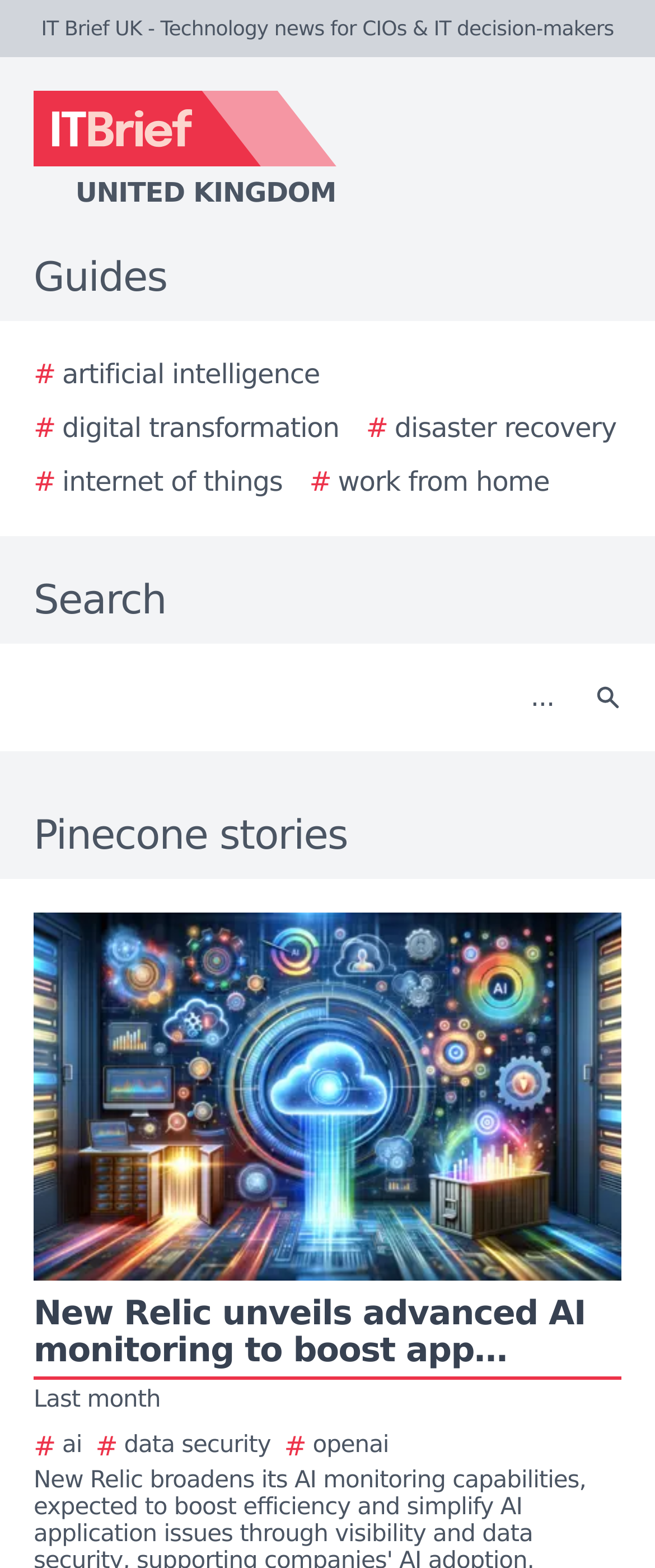Determine the bounding box for the UI element that matches this description: "# work from home".

[0.472, 0.295, 0.839, 0.32]